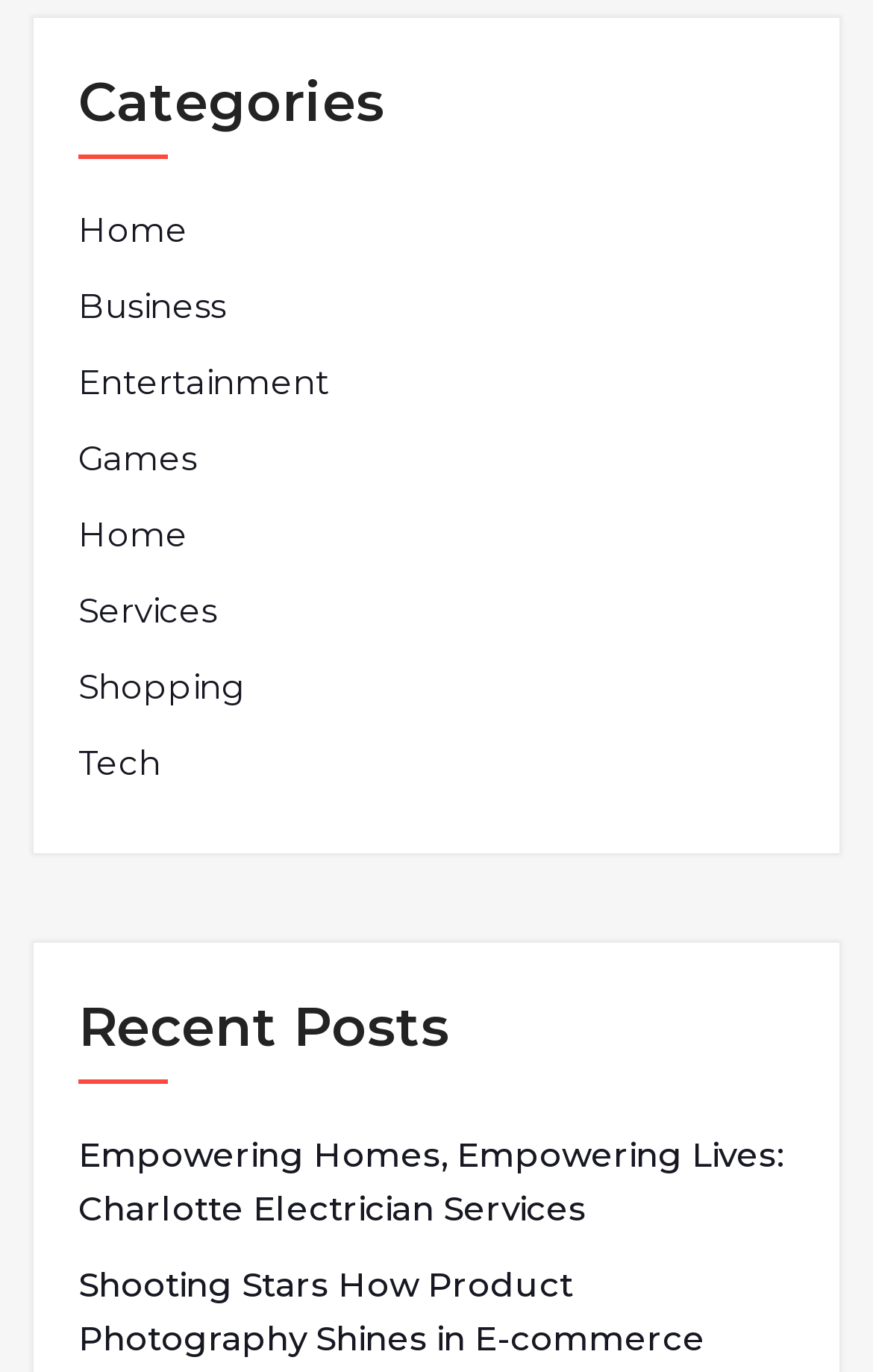How many recent posts are listed?
Kindly offer a comprehensive and detailed response to the question.

I counted the number of links under the 'Recent Posts' heading and found that there are 2 recent posts listed.